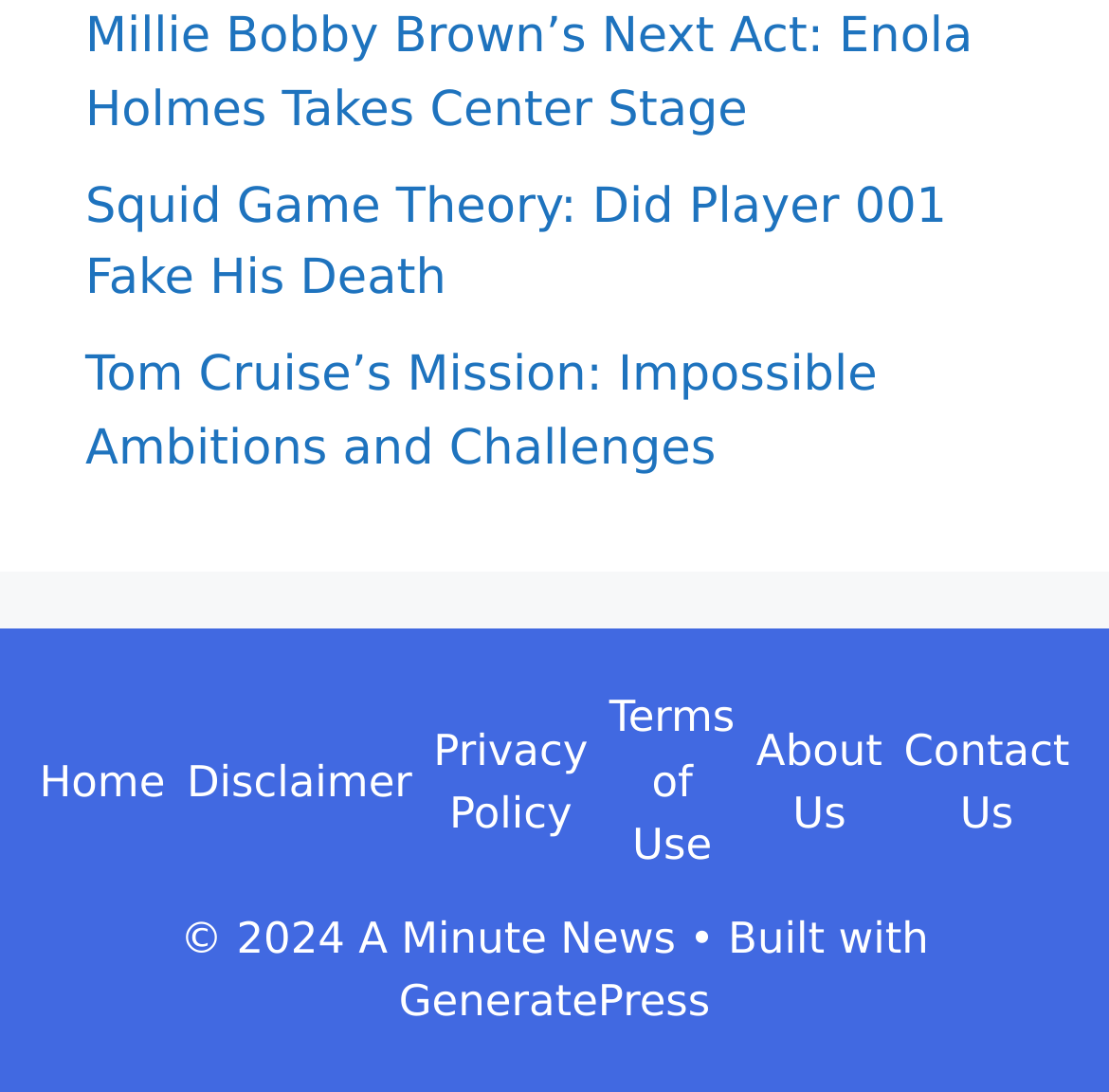Bounding box coordinates are to be given in the format (top-left x, top-left y, bottom-right x, bottom-right y). All values must be floating point numbers between 0 and 1. Provide the bounding box coordinate for the UI element described as: Disclaimer

[0.168, 0.692, 0.372, 0.739]